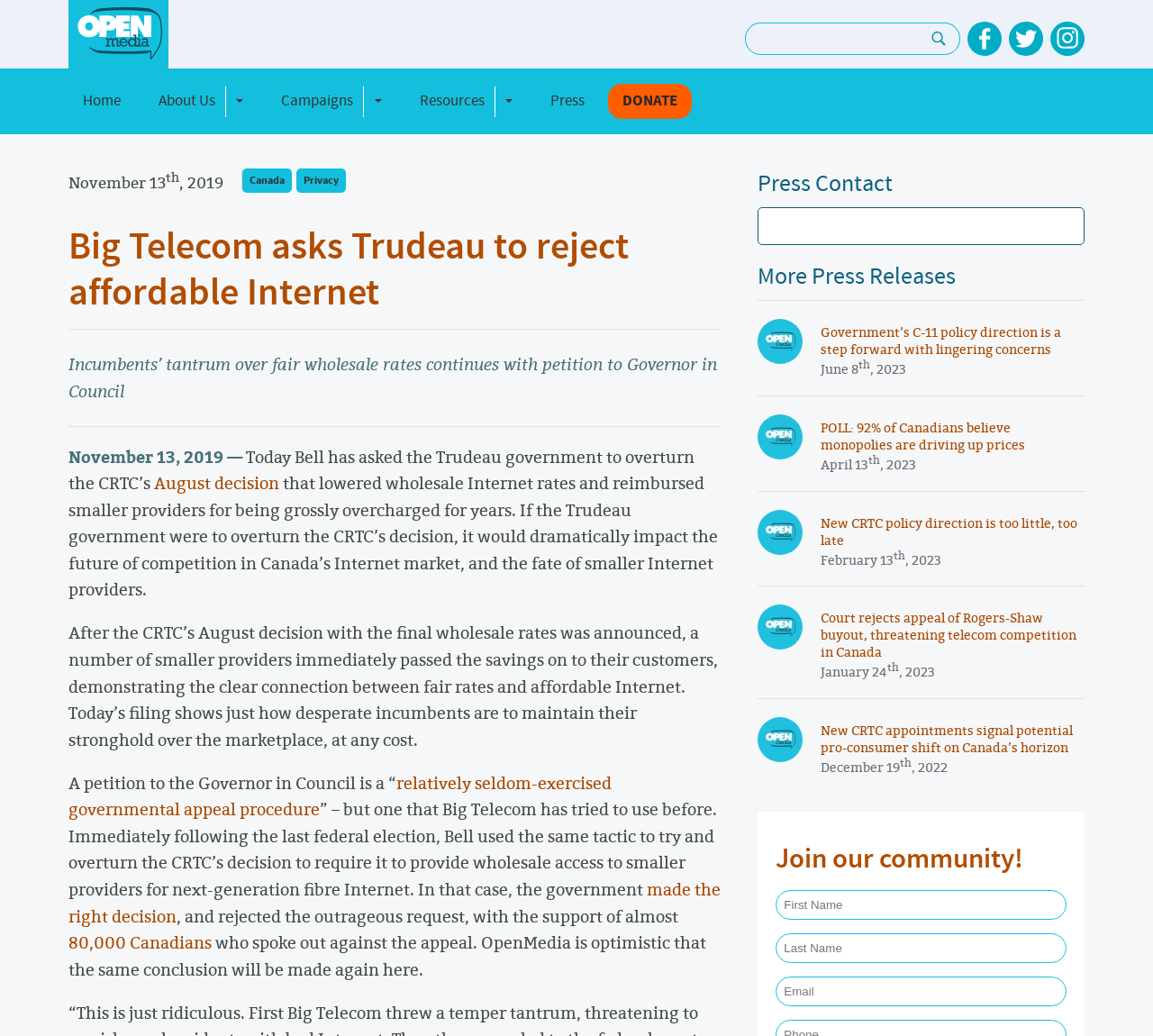Find and provide the bounding box coordinates for the UI element described with: "title="OpenMedia's Facebook page"".

[0.839, 0.021, 0.869, 0.054]